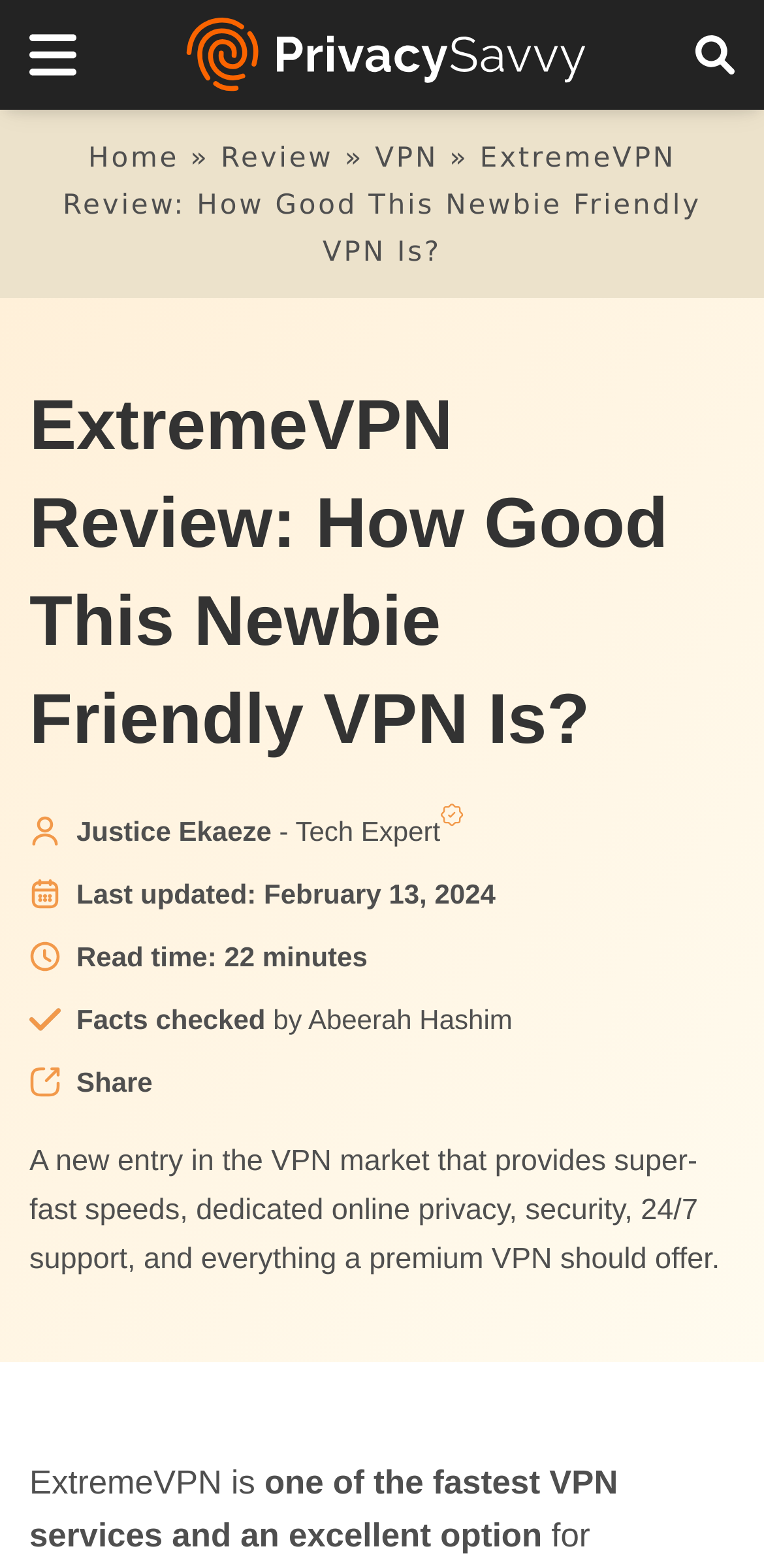Summarize the contents and layout of the webpage in detail.

This webpage is a review of ExtremeVPN, a virtual private network service. At the top, there is a header section with a button to open a mobile menu, a link to the "Home" page, and a navigation menu. Below the header, there is a breadcrumb trail with links to "Home", "Review", "VPN", and other categories.

The main content of the page is a review of ExtremeVPN, which includes a heading, "ExtremeVPN Review: How Good This Newbie Friendly VPN Is?", and a brief summary of the service. The review is written by Justice Ekaeze, a tech expert, and was last updated on February 13, 2024.

The review is divided into sections, each with a heading and a brief description. The sections include an overview of ExtremeVPN, its pros and cons, features, streaming capabilities, speeds, server network, security, privacy, and more. Each section has a link to a more detailed discussion of the topic.

There are several images on the page, including a small logo of ExtremeVPN, a button to visit the website, and various icons for social media sharing. The page also has a table of contents on the right side, which allows users to quickly navigate to different sections of the review.

At the bottom of the page, there is a call-to-action button to visit the ExtremeVPN website, as well as a summary of the review and a final verdict on the service. Overall, the webpage is a comprehensive review of ExtremeVPN, providing detailed information about its features, capabilities, and performance.